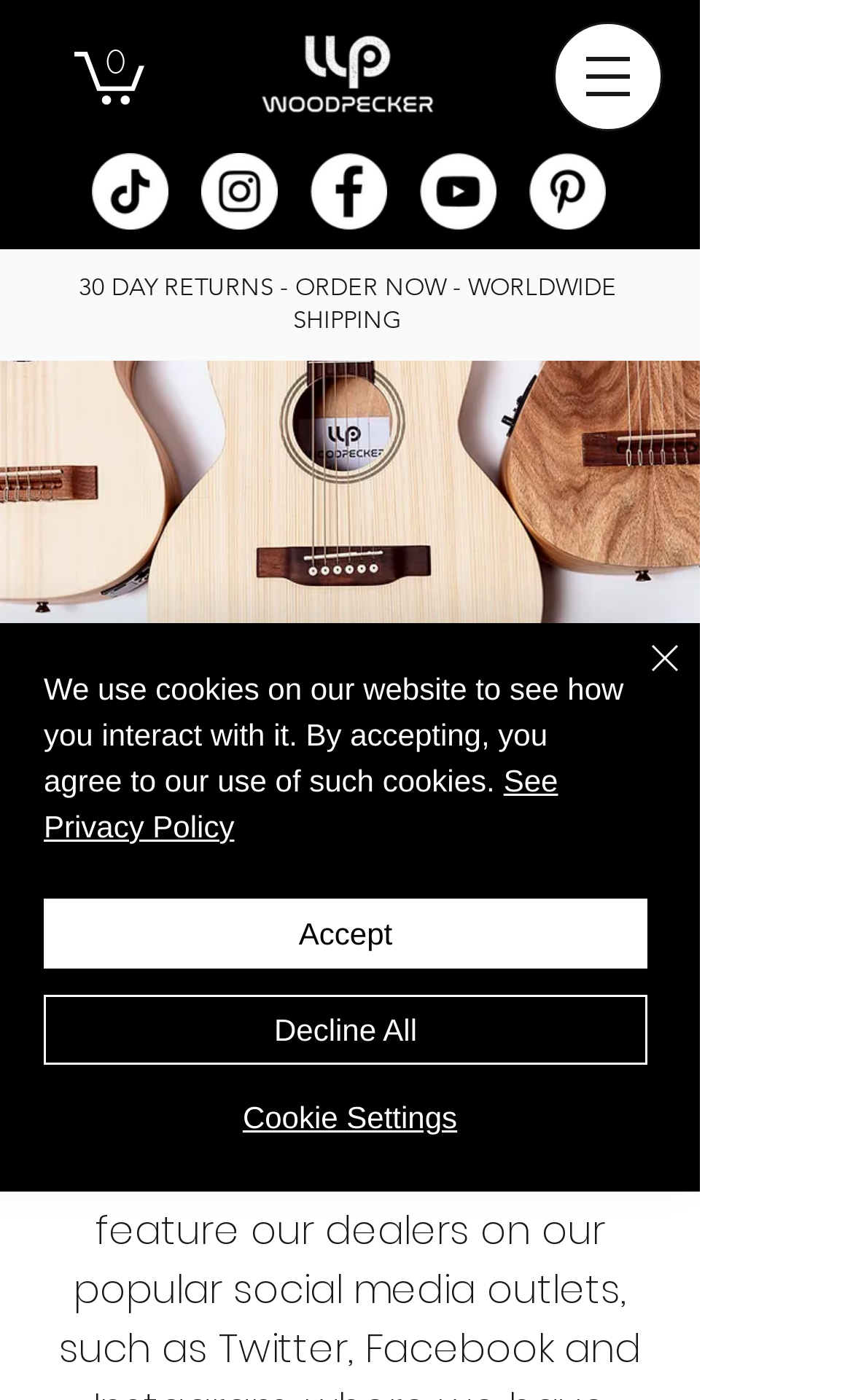What is the purpose of the website?
Examine the image and provide an in-depth answer to the question.

Based on the heading element 'Become a dealer', I infer that the purpose of the website is to allow users to become dealers of Woodpecker Instruments.